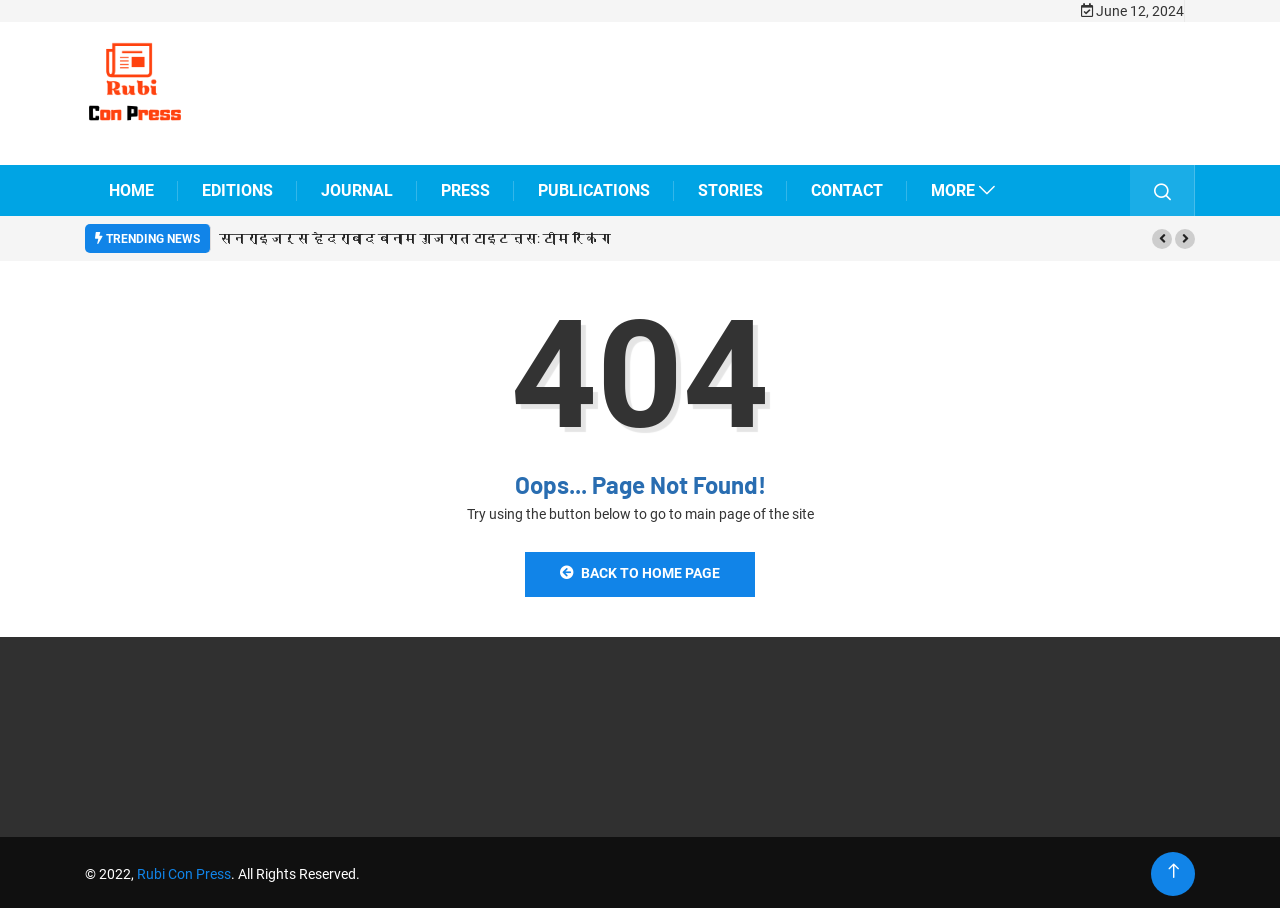Determine the bounding box coordinates for the HTML element mentioned in the following description: "Stories". The coordinates should be a list of four floats ranging from 0 to 1, represented as [left, top, right, bottom].

[0.545, 0.182, 0.596, 0.238]